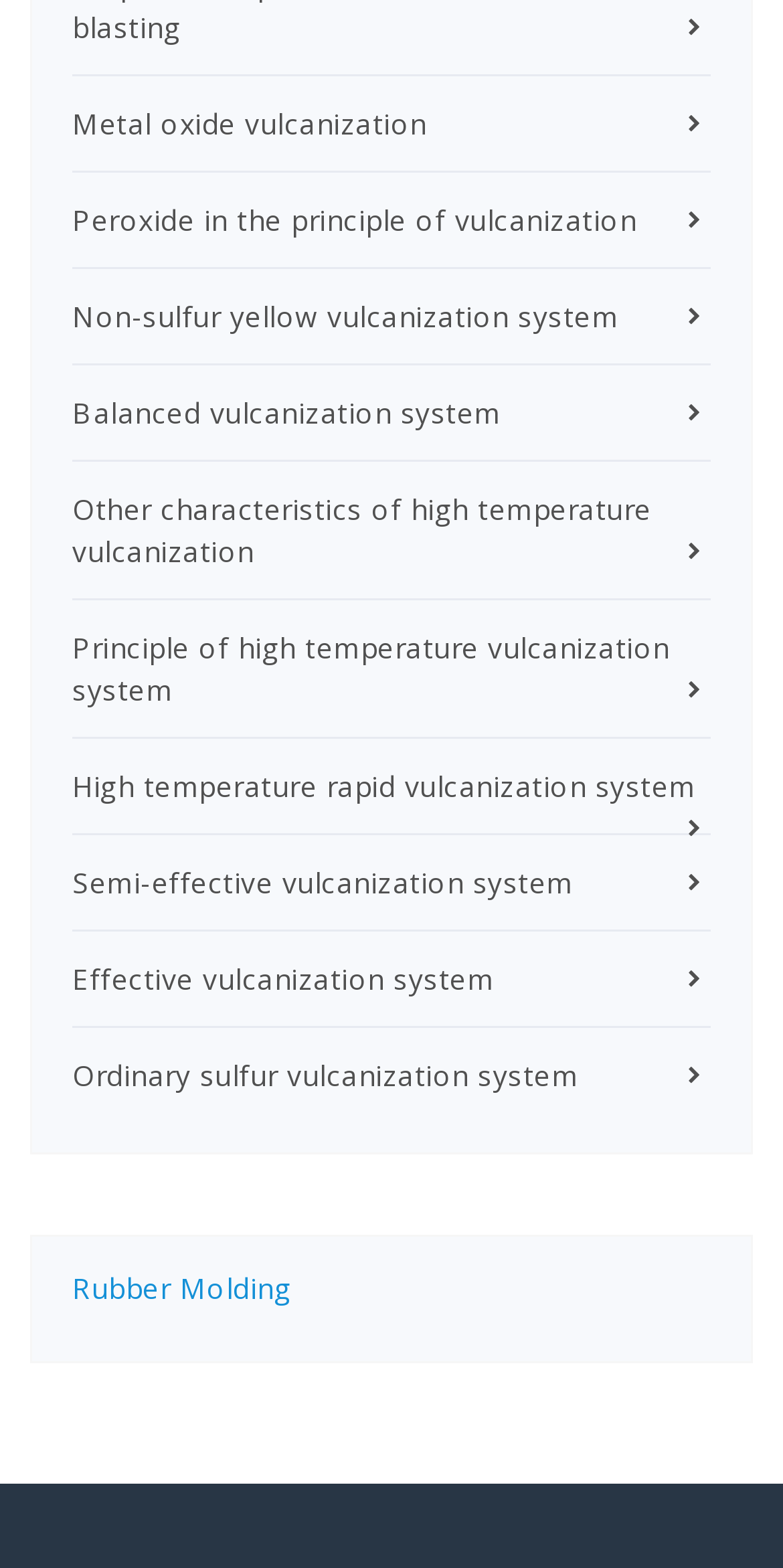What symbol is used in each link?
By examining the image, provide a one-word or phrase answer.

